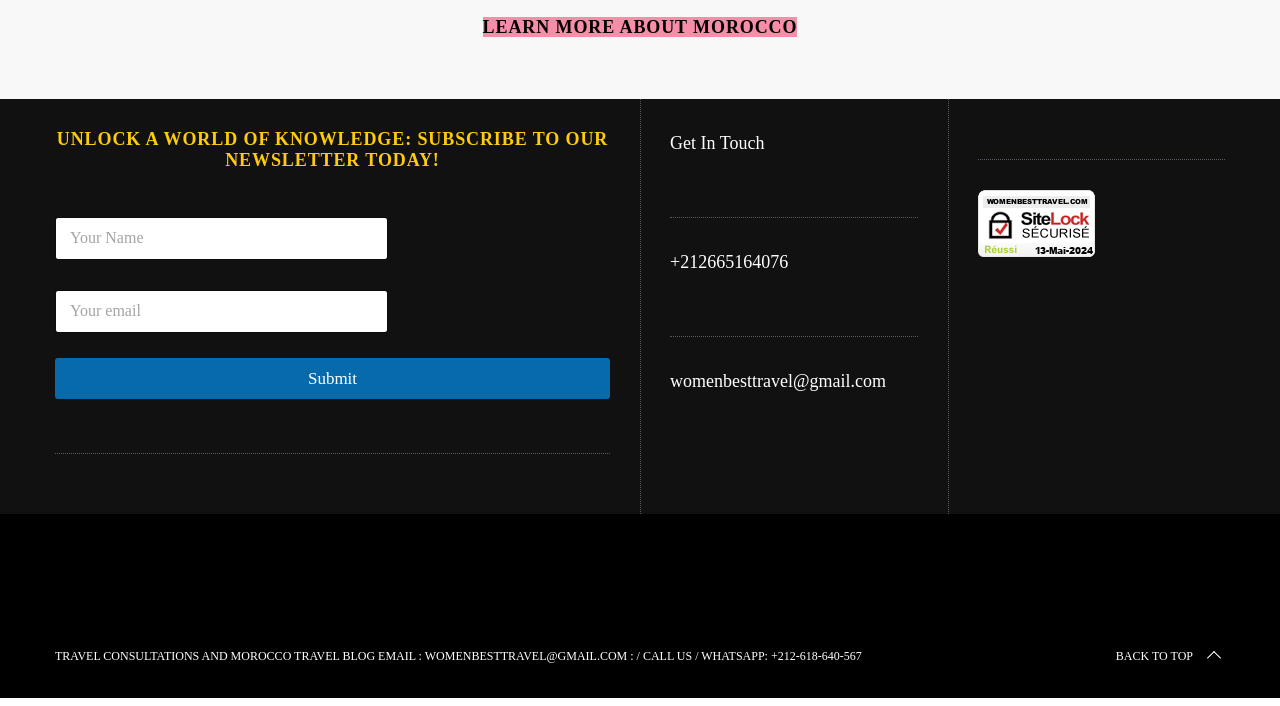Please specify the bounding box coordinates in the format (top-left x, top-left y, bottom-right x, bottom-right y), with values ranging from 0 to 1. Identify the bounding box for the UI component described as follows: alt="SiteLock" title="SiteLock"

[0.764, 0.341, 0.855, 0.369]